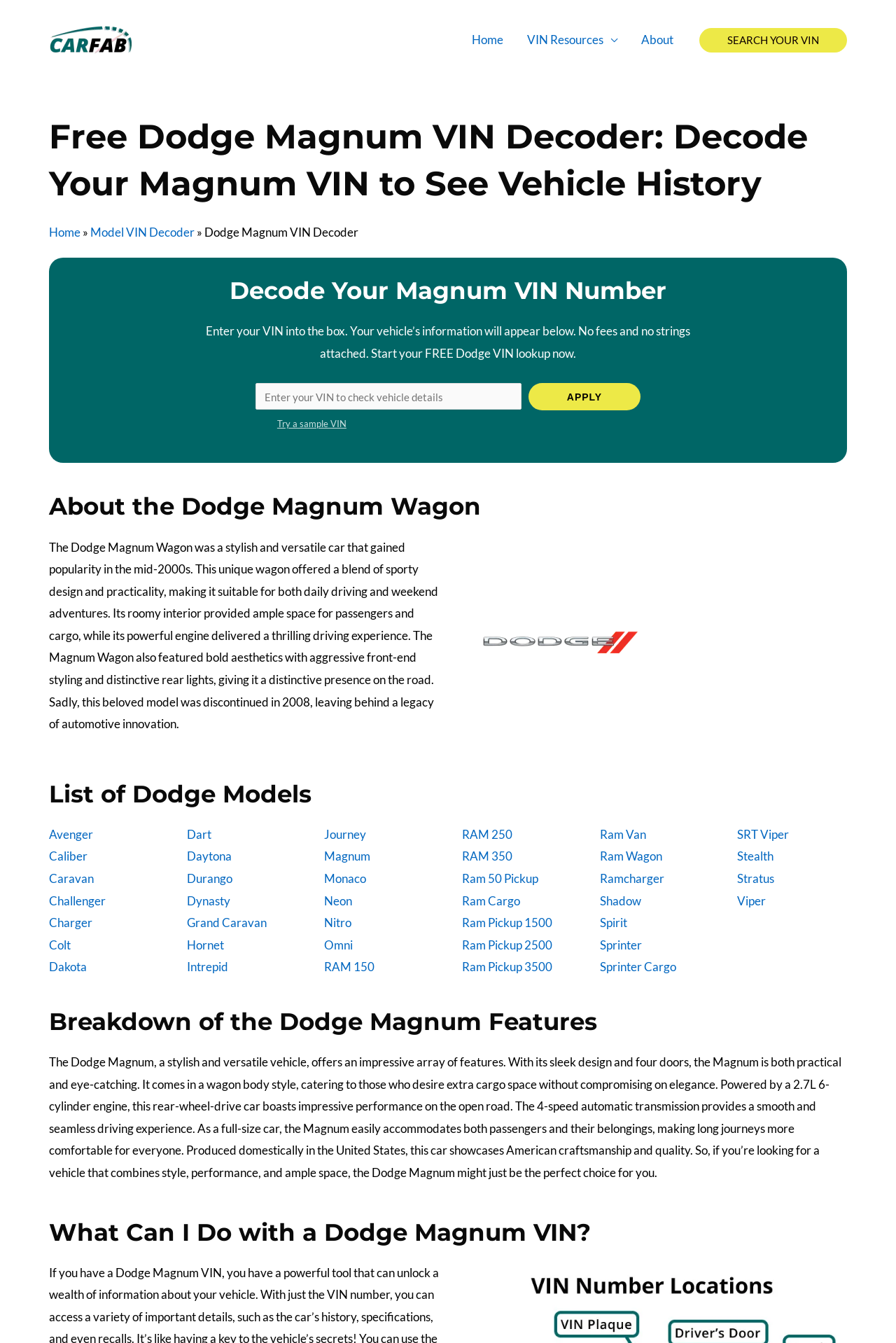Determine the bounding box coordinates of the target area to click to execute the following instruction: "Try a sample VIN."

[0.309, 0.311, 0.387, 0.32]